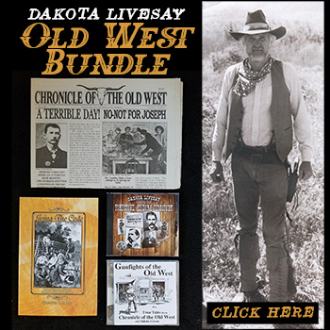Please analyze the image and provide a thorough answer to the question:
What is the attire of the figure in the black-and-white photograph?

The caption describes the figure in the black-and-white photograph as being dressed in traditional Western attire, which includes a cowboy hat and vest, embodying the spirit of the Old West.